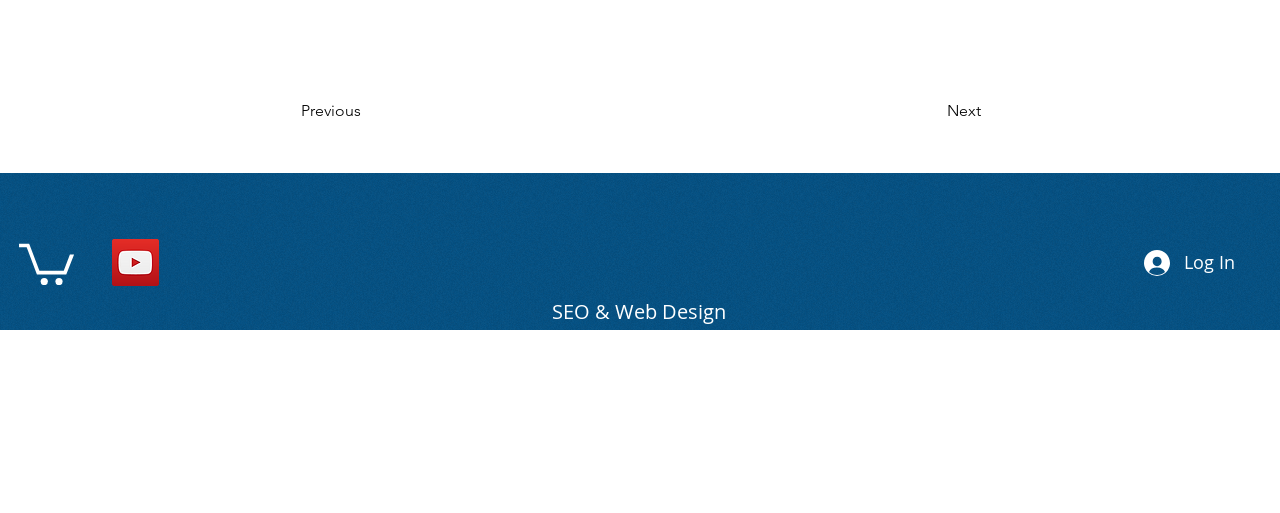What is the year in the copyright notice?
Using the image, answer in one word or phrase.

2024